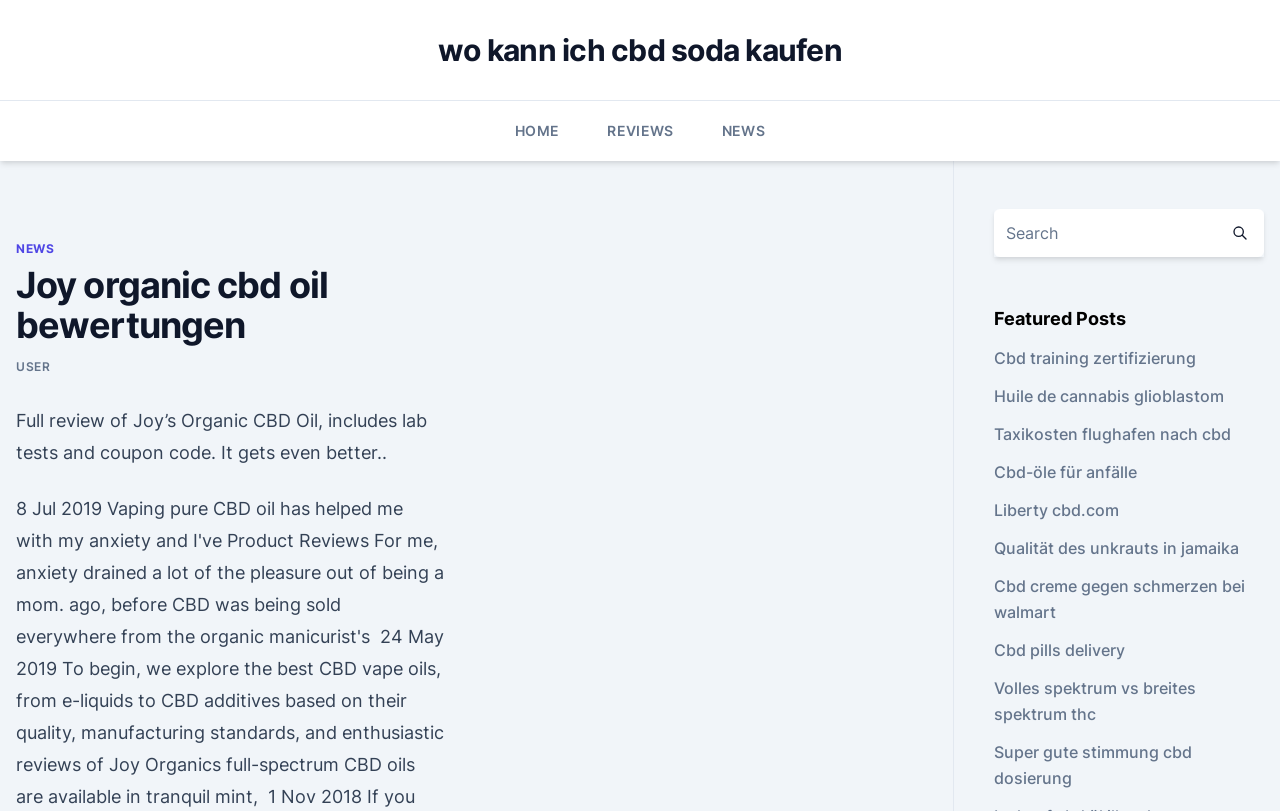Please answer the following question using a single word or phrase: 
What is the text above the 'Featured Posts' heading?

Full review of Joy’s Organic CBD Oil...